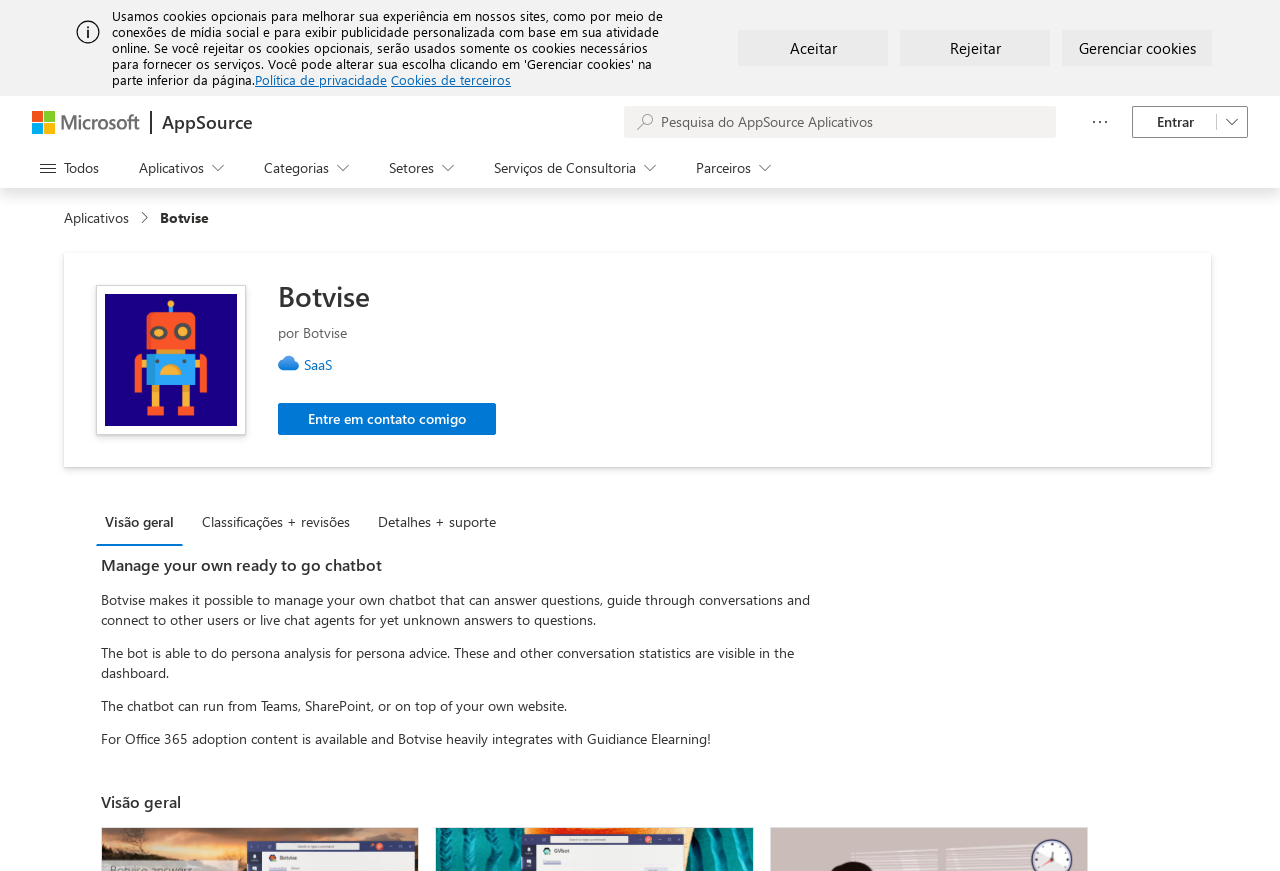What is the current tab selected?
Provide a short answer using one word or a brief phrase based on the image.

Visão geral